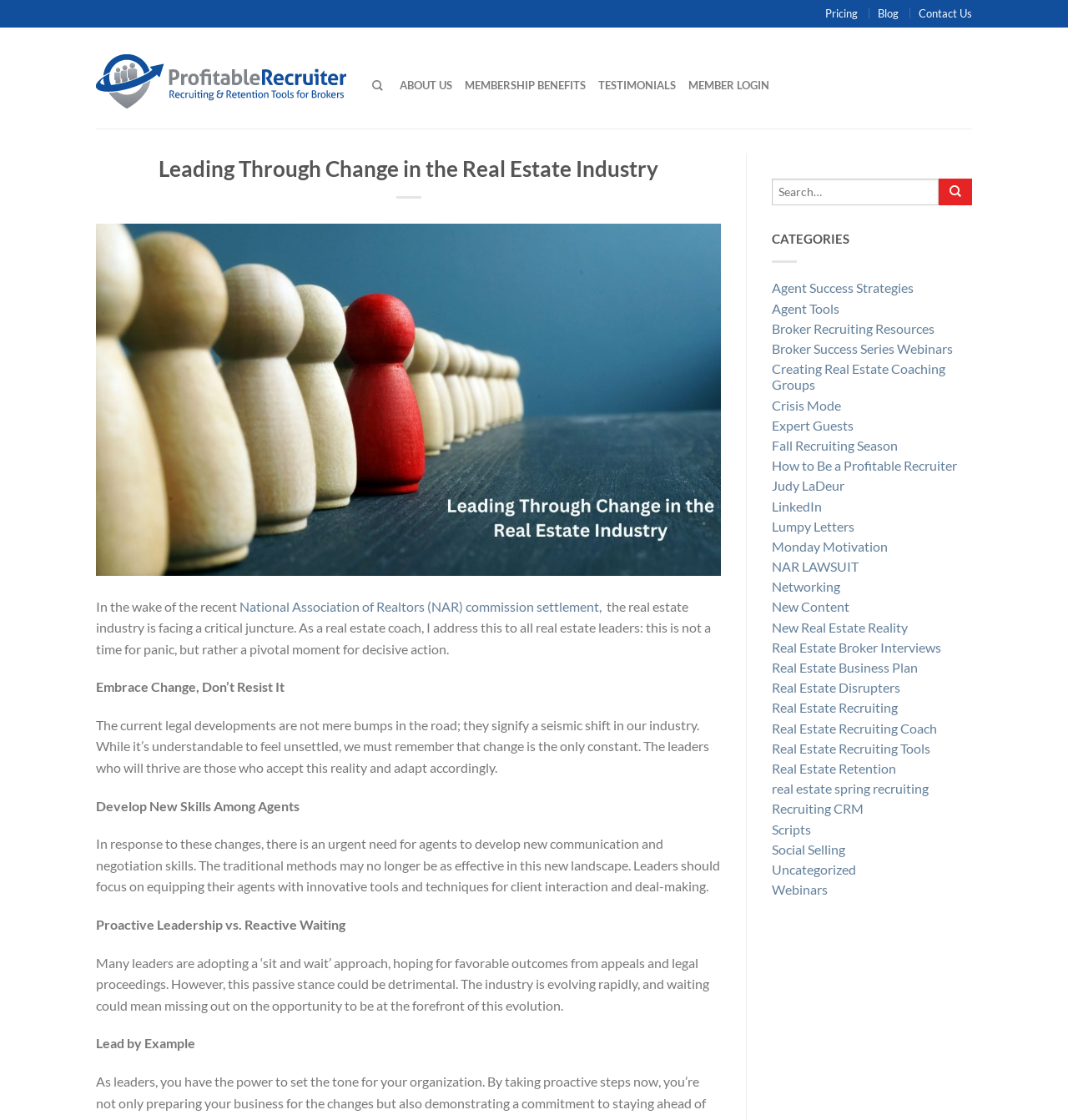Kindly respond to the following question with a single word or a brief phrase: 
What is the tone of the webpage?

encouraging and proactive